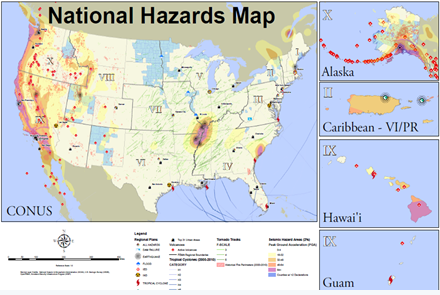Break down the image into a detailed narrative.

The image depicts the **National Hazards Map of the United States of America**, illustrating various natural hazards across the country. The map is segmented into the continental U.S. (CONUS) and features different regions, labeled I through VII, to indicate varying levels of risk. In addition to the mainland, it includes insets for **Alaska**, the **Caribbean (U.S. Virgin Islands and Puerto Rico)**, **Hawai'i**, and **Guam**, highlighting their respective hazards.

The map uses a color-coded legend to identify types of hazards, such as earthquakes, tornadoes, hurricanes, and tropical storms, with distinct symbols representing additional risks and their intensities. A compass rose at the bottom provides orientation, while the legend explains the meaning of various icons and colors used throughout the map. This comprehensive visualization serves as a critical resource for understanding and preparing for natural hazards across different regions of the United States.